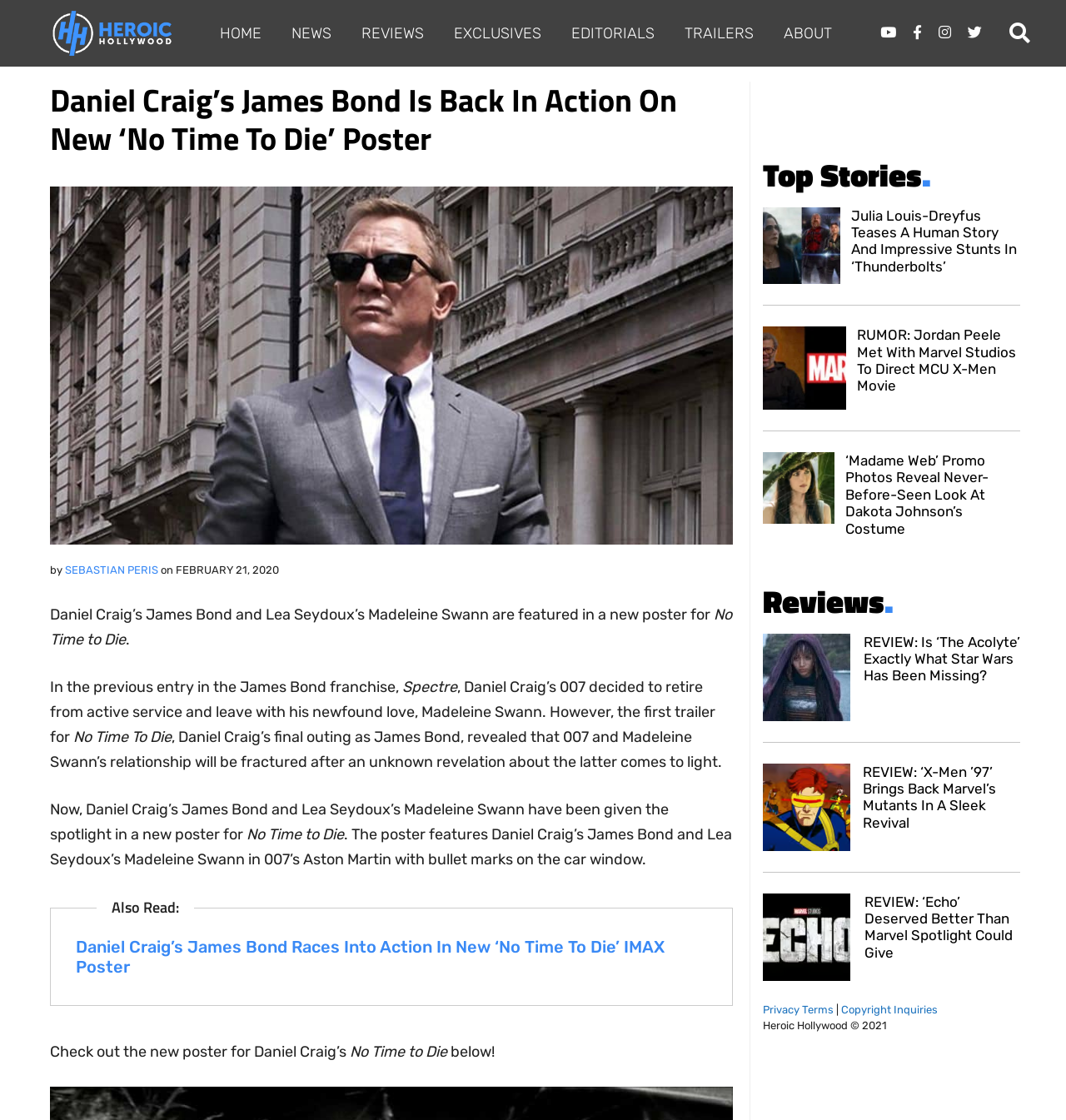When was the article published?
Please use the image to provide a one-word or short phrase answer.

FEBRUARY 21, 2020